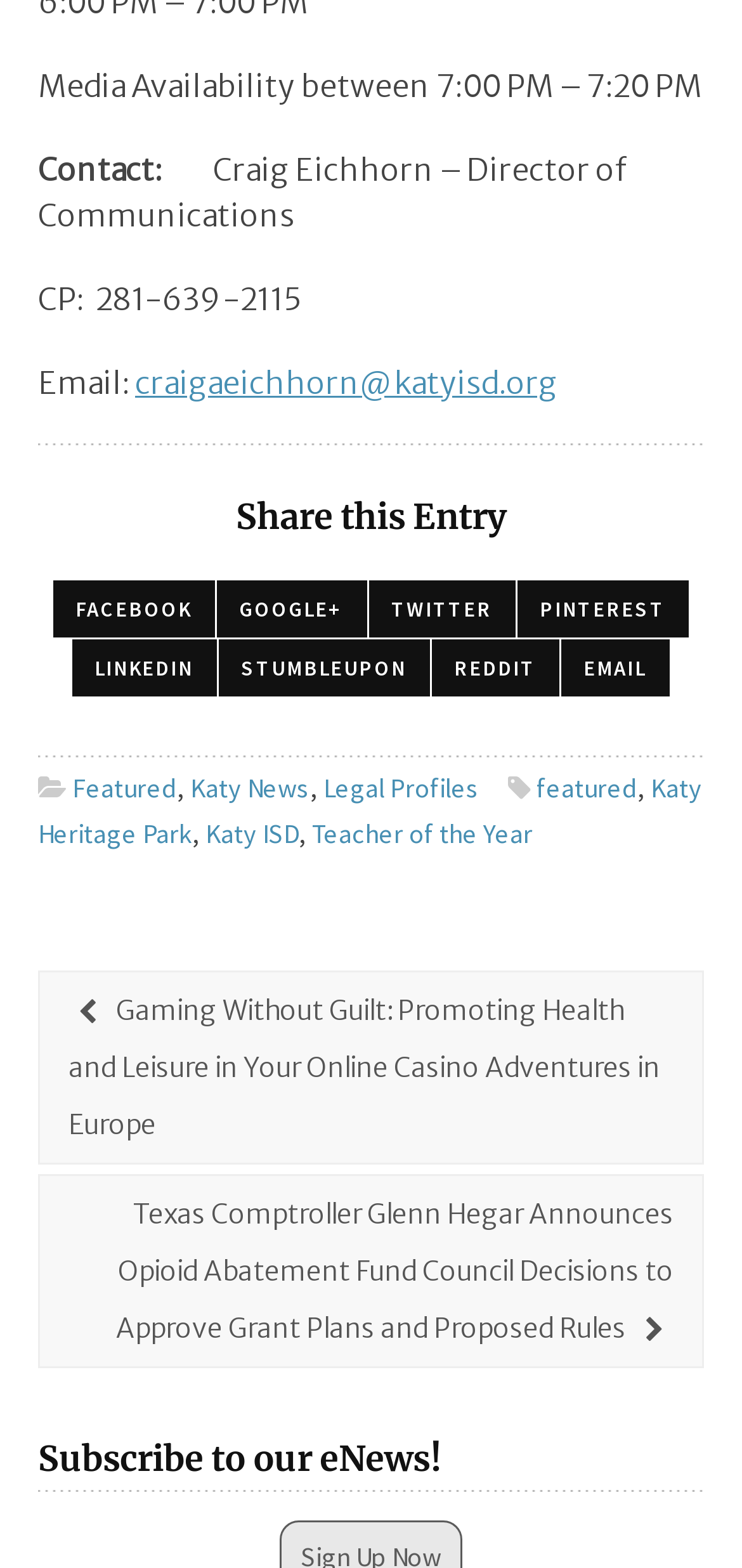What is the email address of Craig Eichhorn?
Please use the image to provide a one-word or short phrase answer.

craigaeichhorn@katyisd.org